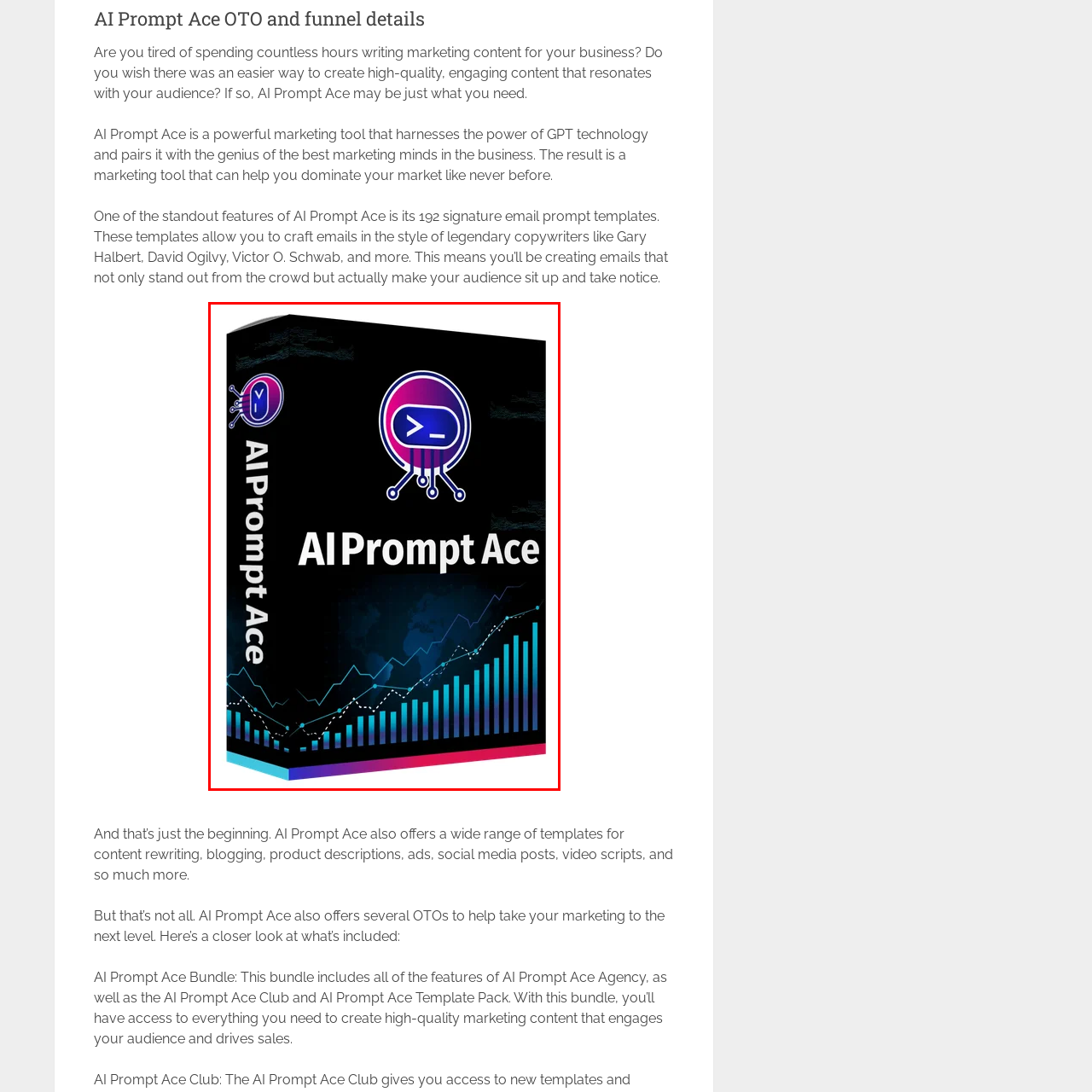Explain comprehensively what is shown in the image marked by the red outline.

The image showcases the software box of "AI Prompt Ace," a cutting-edge marketing tool designed to streamline the content creation process. The design features a sleek, modern aesthetic with a dark background, complemented by vibrant blue and pink accents. Prominently displayed on the box is the name "AI Prompt Ace," accompanied by a logo that incorporates a stylized character, suggesting advanced AI technology. 

This software is specifically tailored to help businesses generate high-quality marketing content efficiently. It is equipped with 192 signature email prompt templates inspired by renowned copywriters, enabling users to craft engaging emails that capture their audience’s attention. Beyond email templates, AI Prompt Ace includes a diverse range of tools for content rewriting, blogging, product descriptions, advertisements, social media posts, and video scripts, making it a comprehensive solution for content marketers. The image encapsulates the essence of innovation and efficiency that AI Prompt Ace promises to deliver.